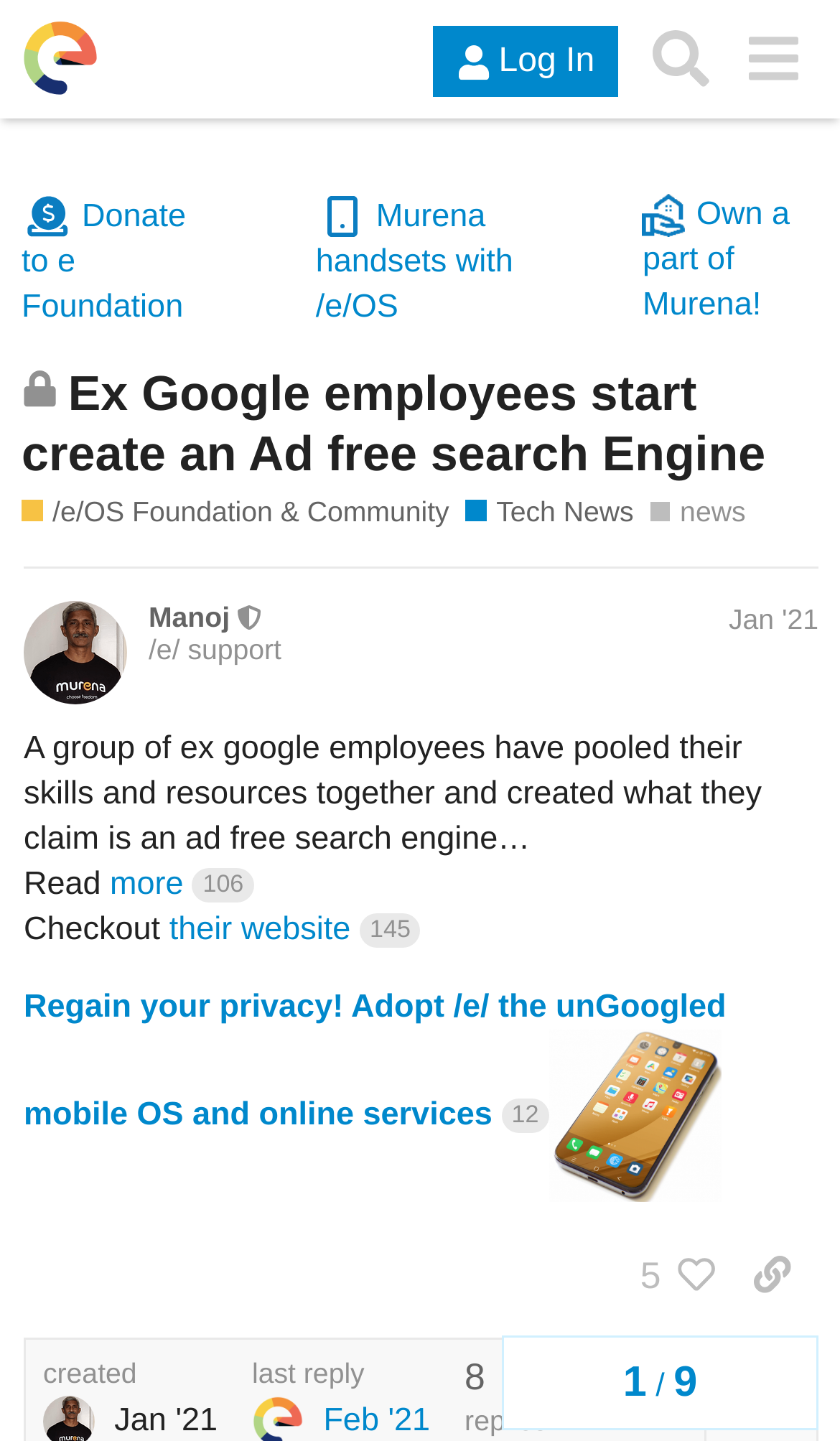Show the bounding box coordinates for the HTML element described as: "news".

[0.774, 0.342, 0.888, 0.369]